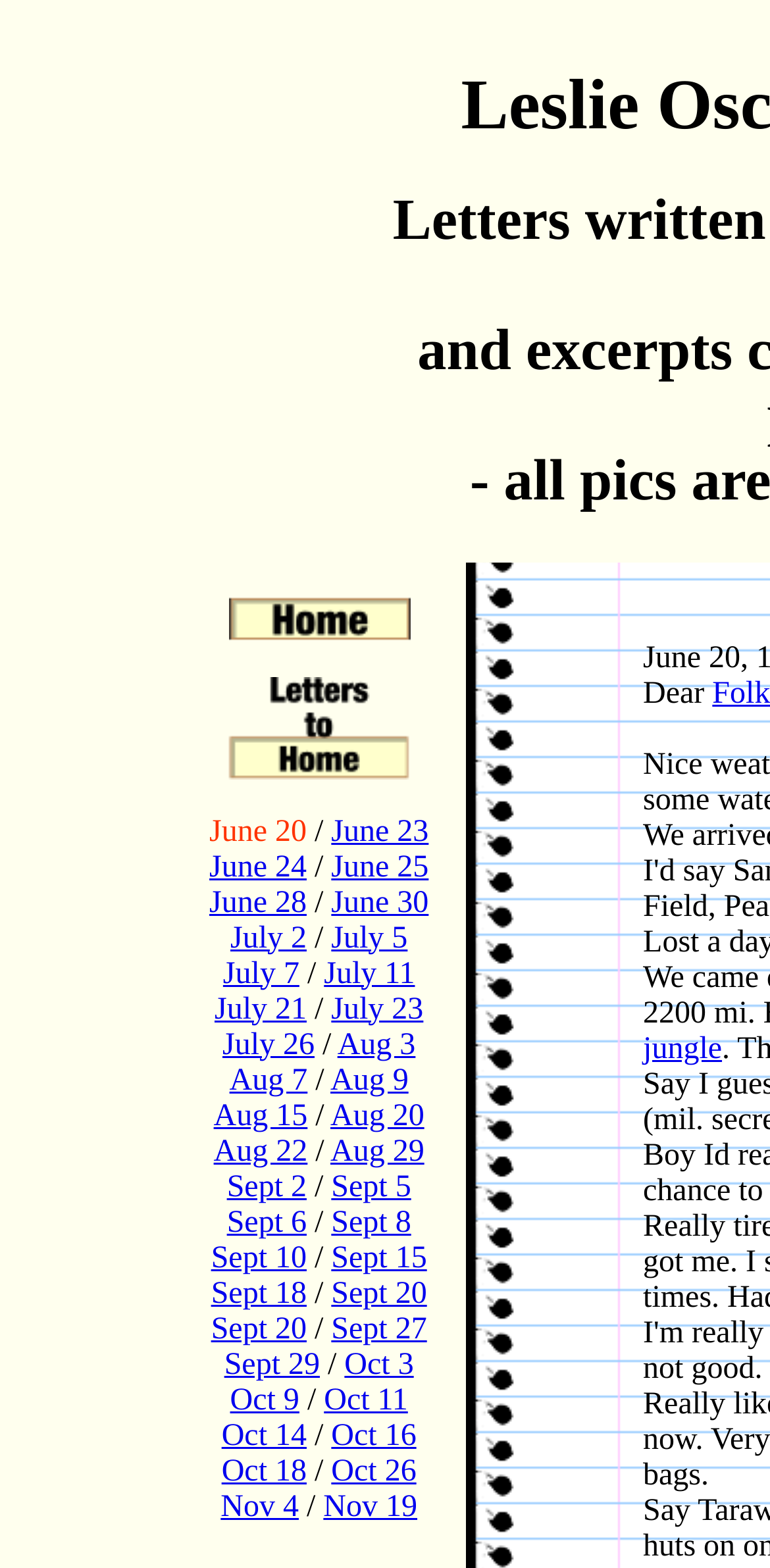How many links are there in the table?
Use the information from the image to give a detailed answer to the question.

I counted the number of link elements within the table structure, and found that there are 30 links in total.